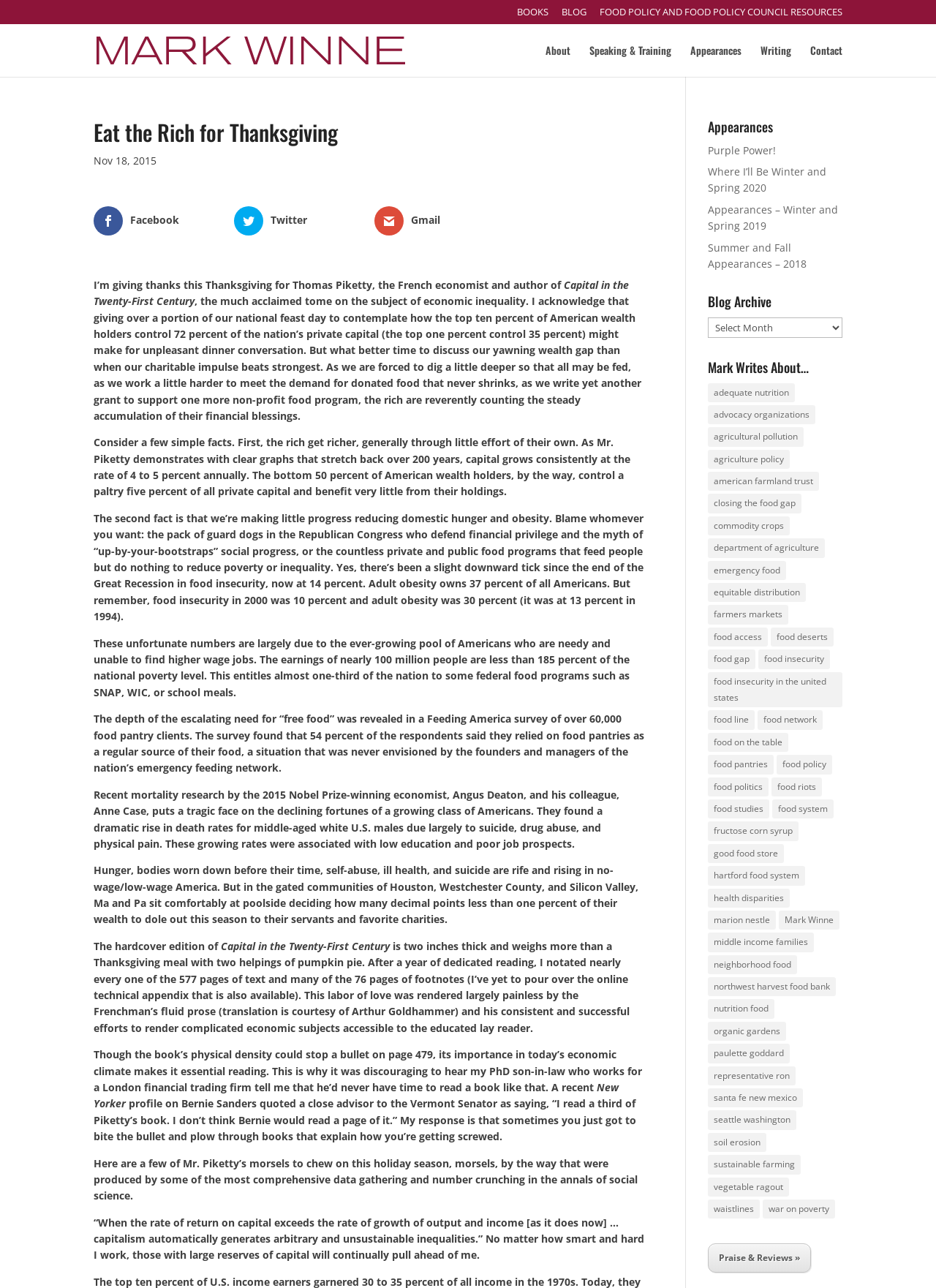How many social media links are there?
Kindly offer a detailed explanation using the data available in the image.

There are three social media links, namely Facebook, Twitter, and Gmail, located at the top of the webpage, below the title of the blog post.